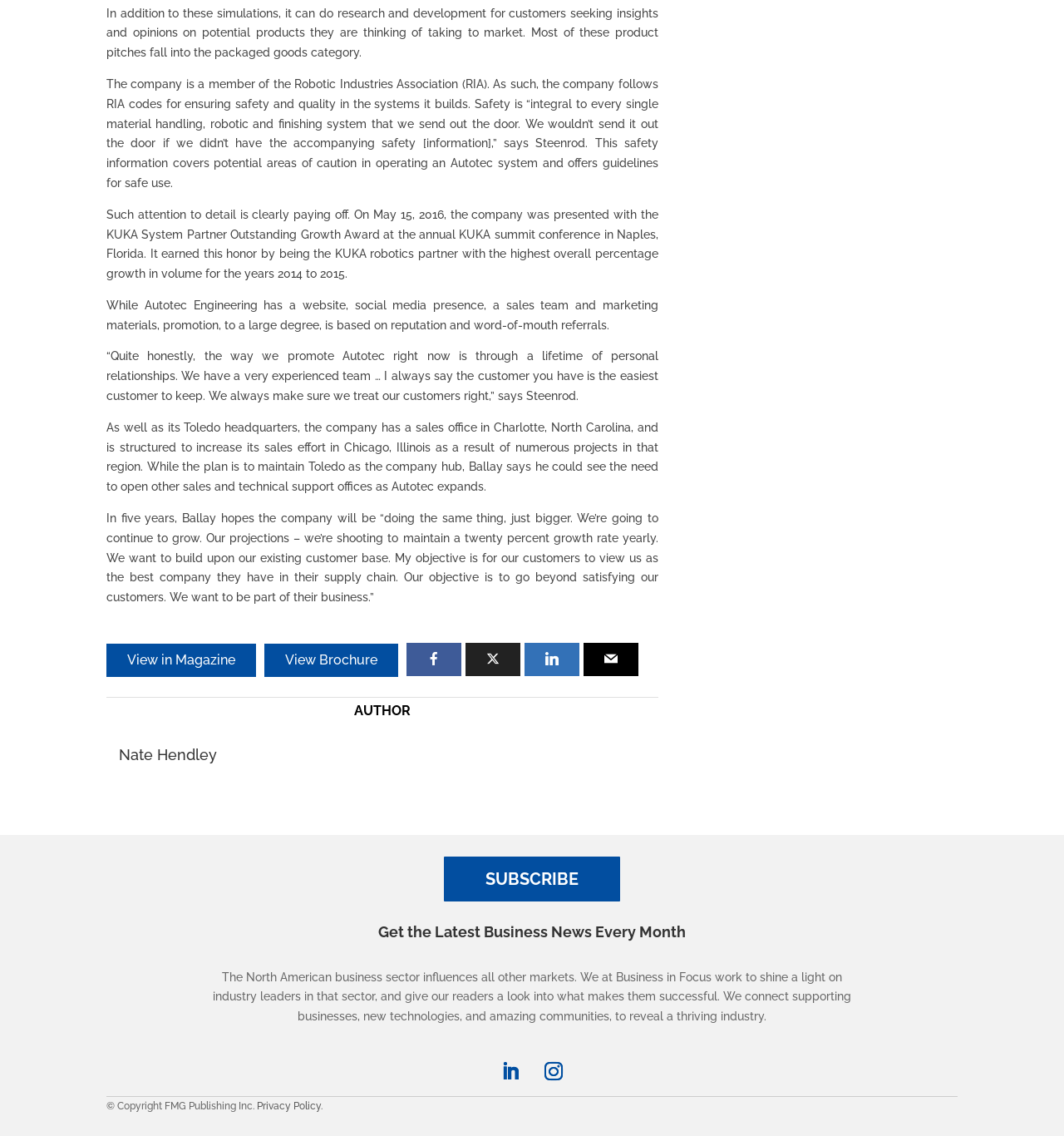Using the information in the image, give a detailed answer to the following question: What is the name of the award Autotec Engineering received?

According to the text, Autotec Engineering was presented with the KUKA System Partner Outstanding Growth Award at the annual KUKA summit conference in Naples, Florida.